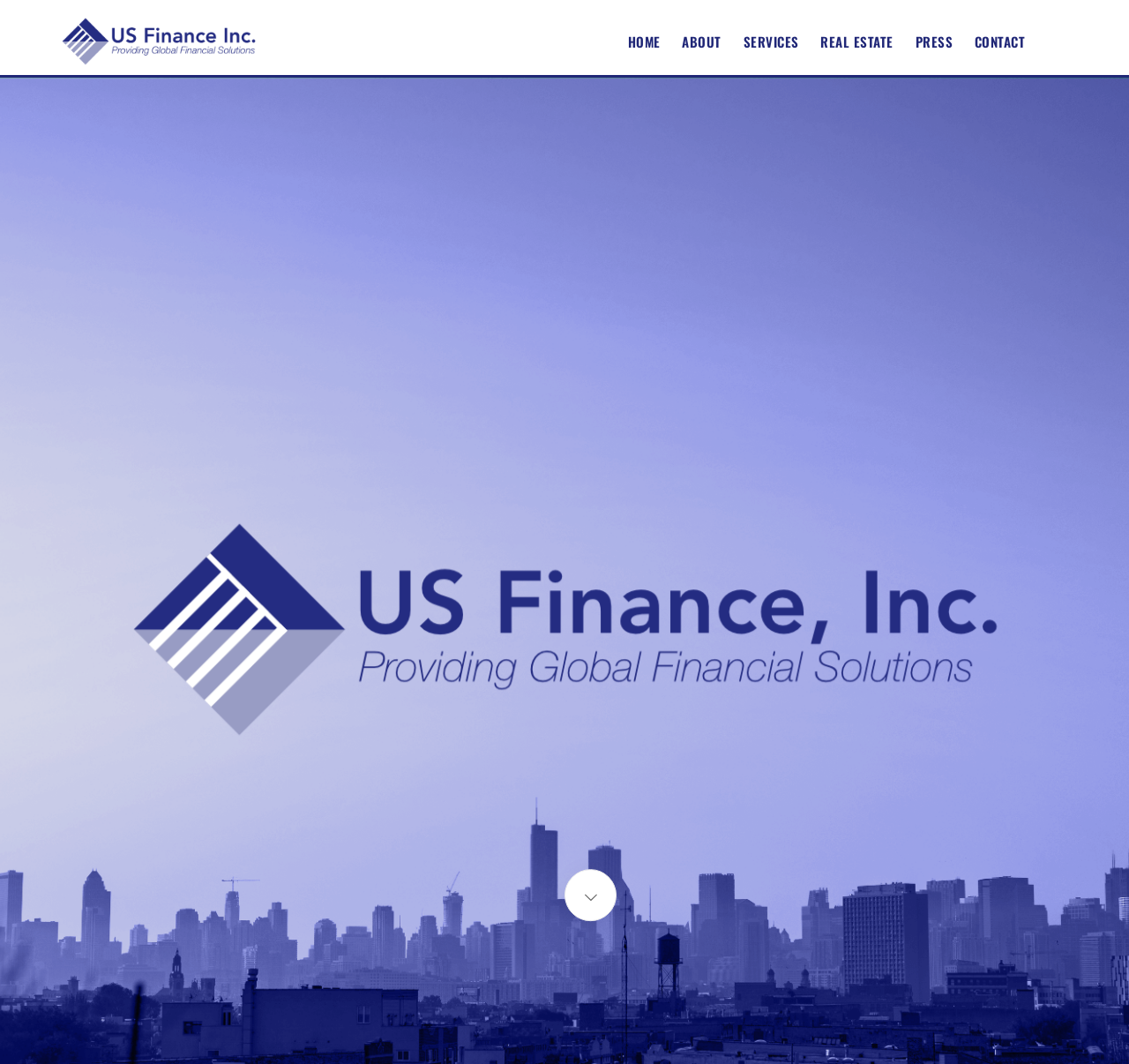What is the position of the 'CONTACT' link?
Using the image as a reference, give a one-word or short phrase answer.

Rightmost